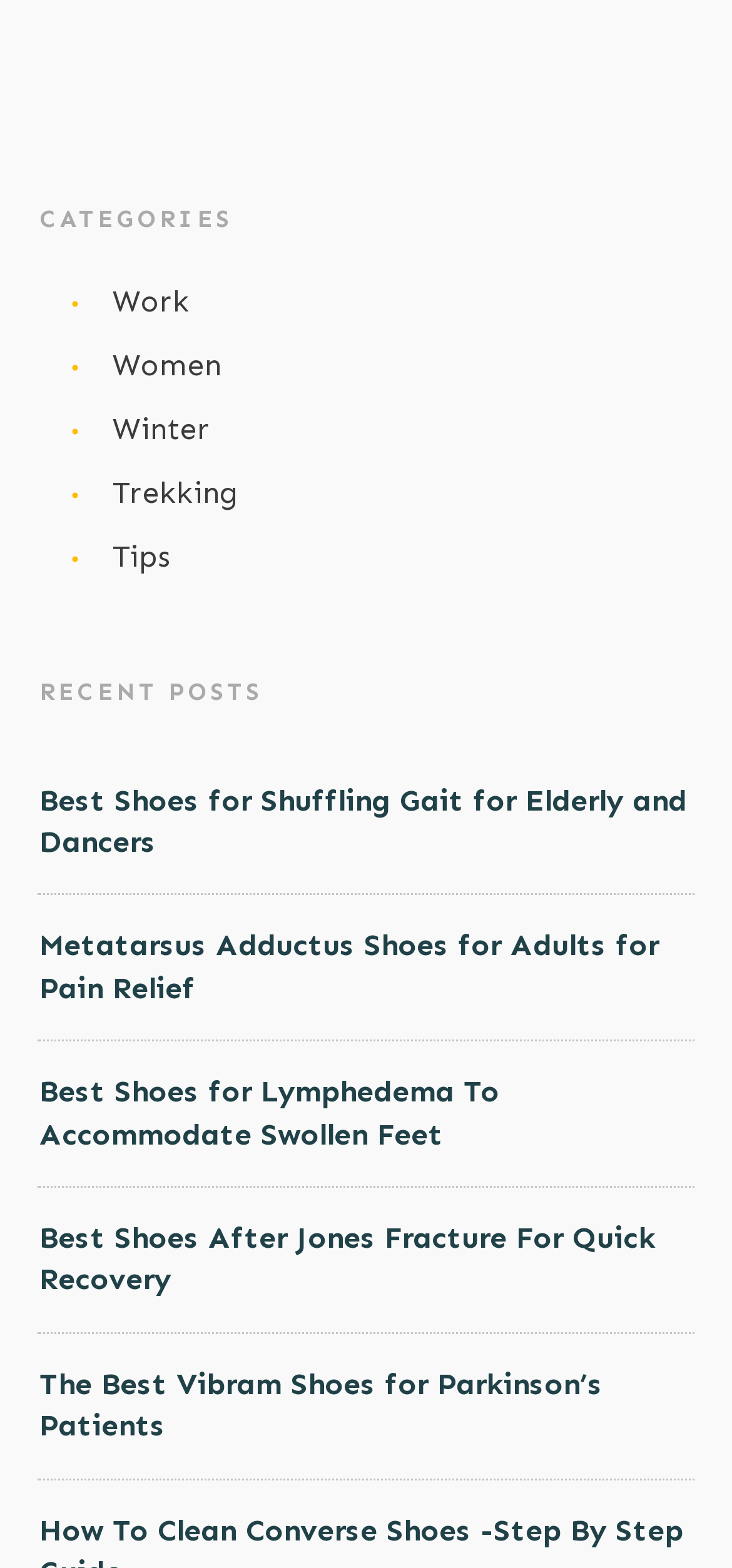Respond to the following question with a brief word or phrase:
What type of content is the webpage primarily about?

Shoes and footwear